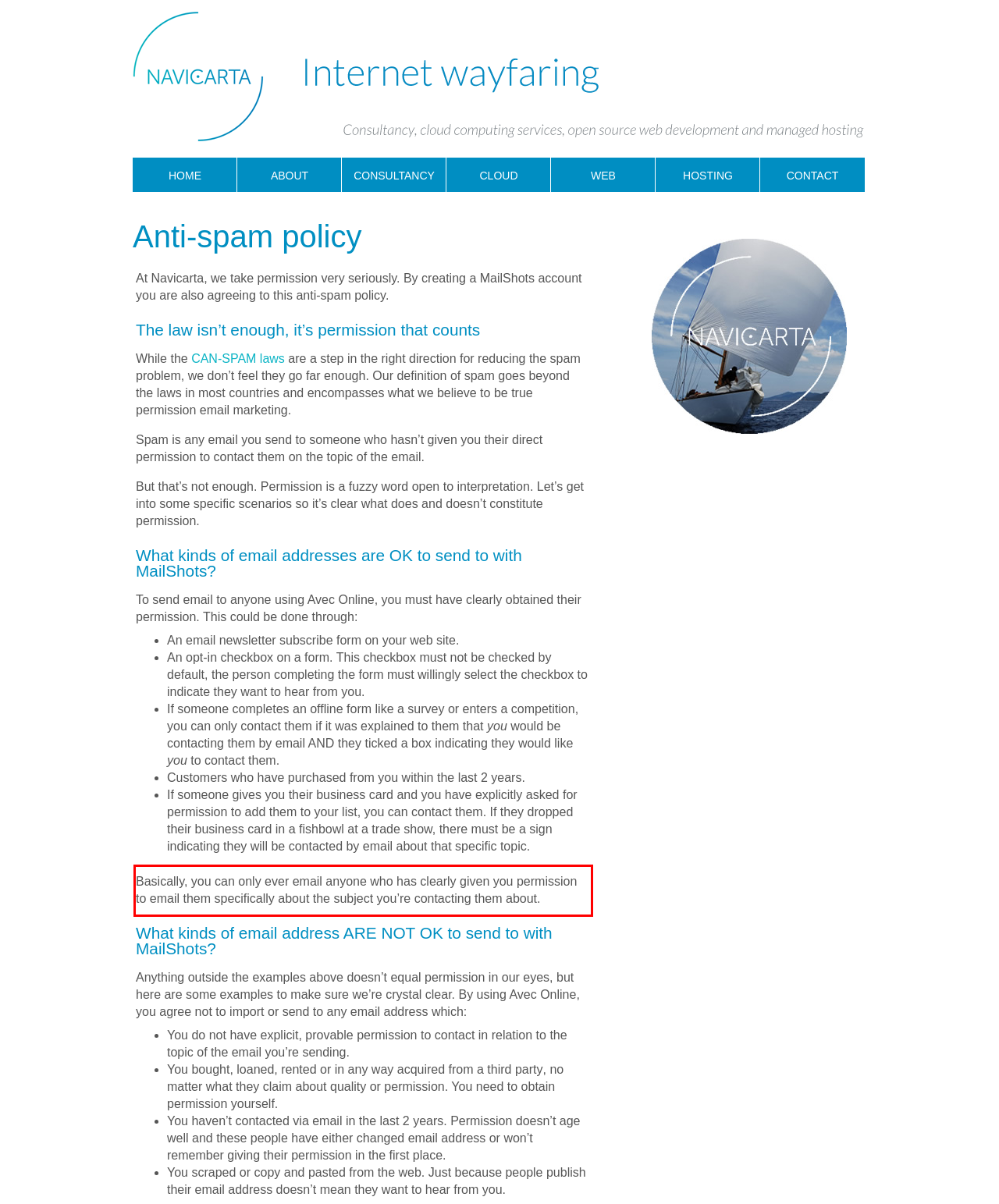Review the screenshot of the webpage and recognize the text inside the red rectangle bounding box. Provide the extracted text content.

Basically, you can only ever email anyone who has clearly given you permission to email them specifically about the subject you’re contacting them about.